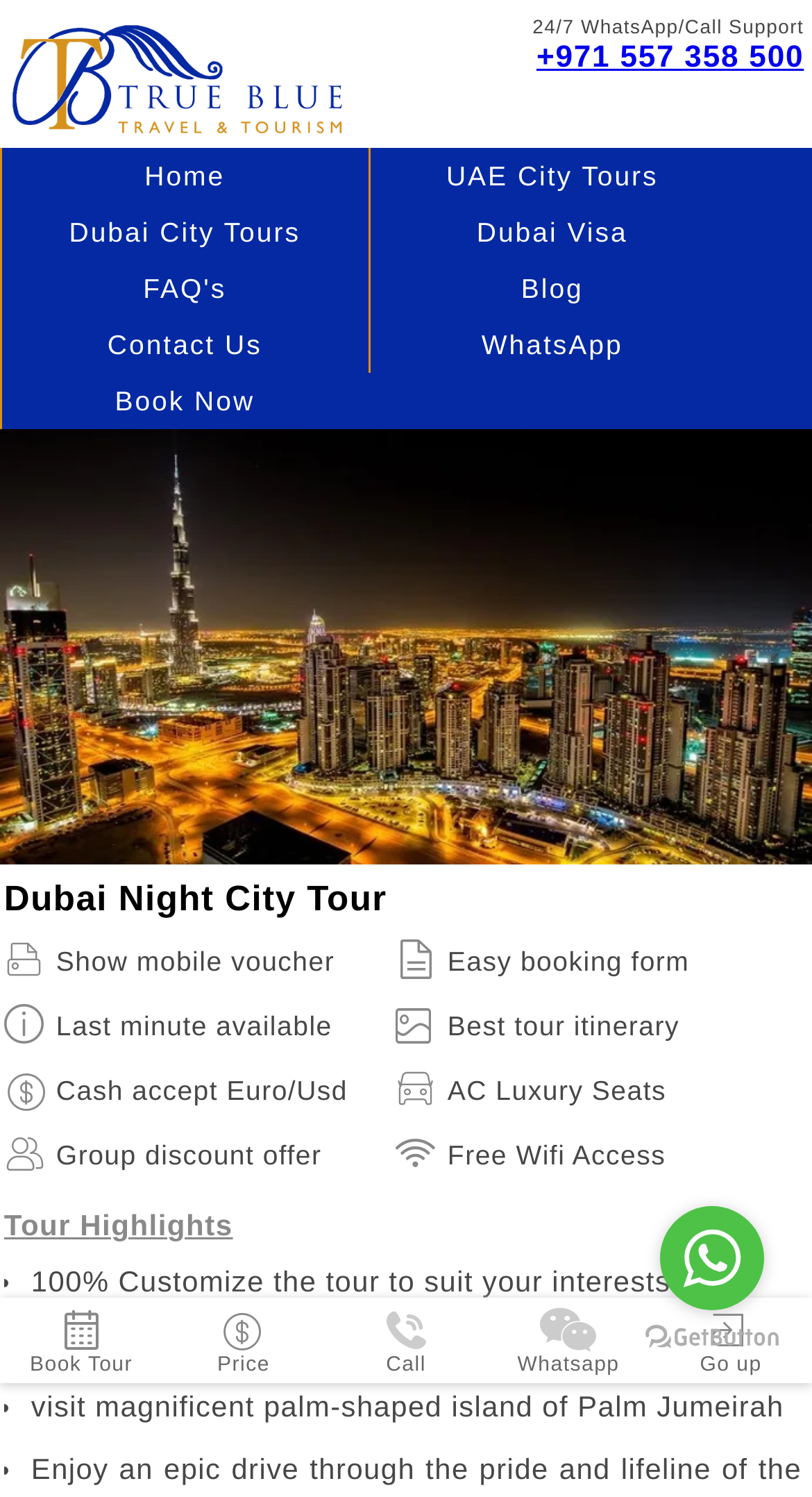What is the currency accepted for cash payment?
Please utilize the information in the image to give a detailed response to the question.

The currency accepted for cash payment can be found in the static text element 'Cash accept Euro/Usd' which is located below the image of the Dubai Night City Tour.